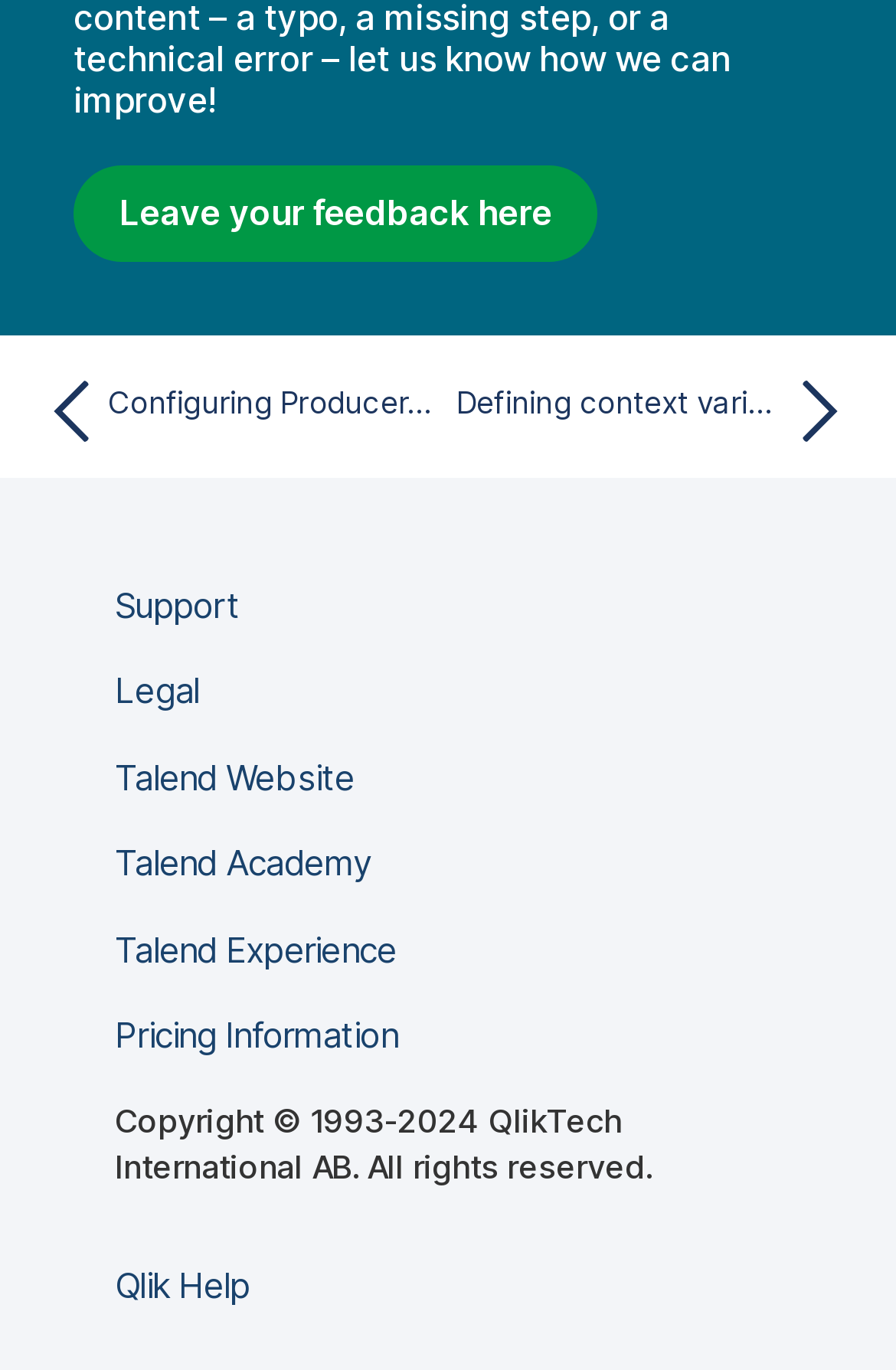What is the purpose of the 'Leave your feedback here' link?
We need a detailed and meticulous answer to the question.

The 'Leave your feedback here' link is likely a call-to-action for users to provide their feedback or suggestions about the webpage or its content. This link is prominently displayed at the top of the page, indicating its importance.